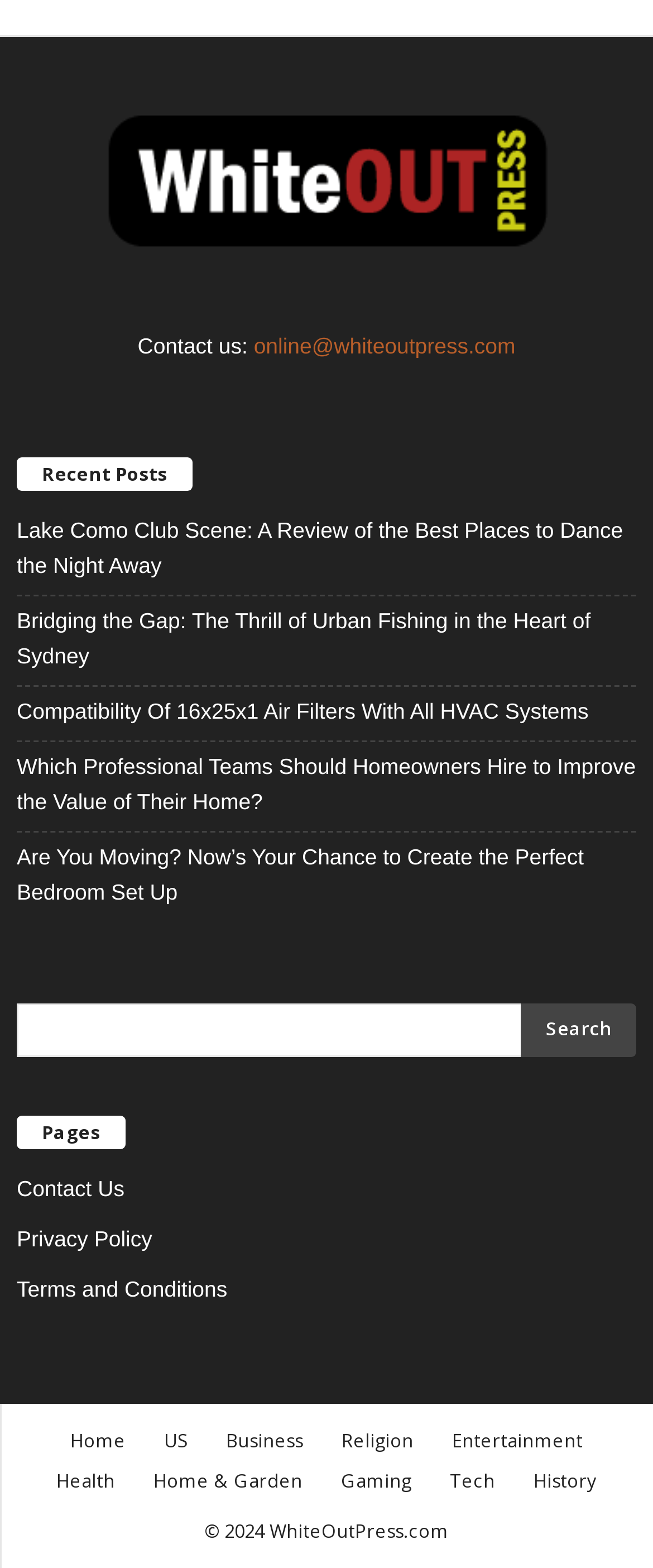What is the copyright year of the website?
Answer the question with a single word or phrase by looking at the picture.

2024